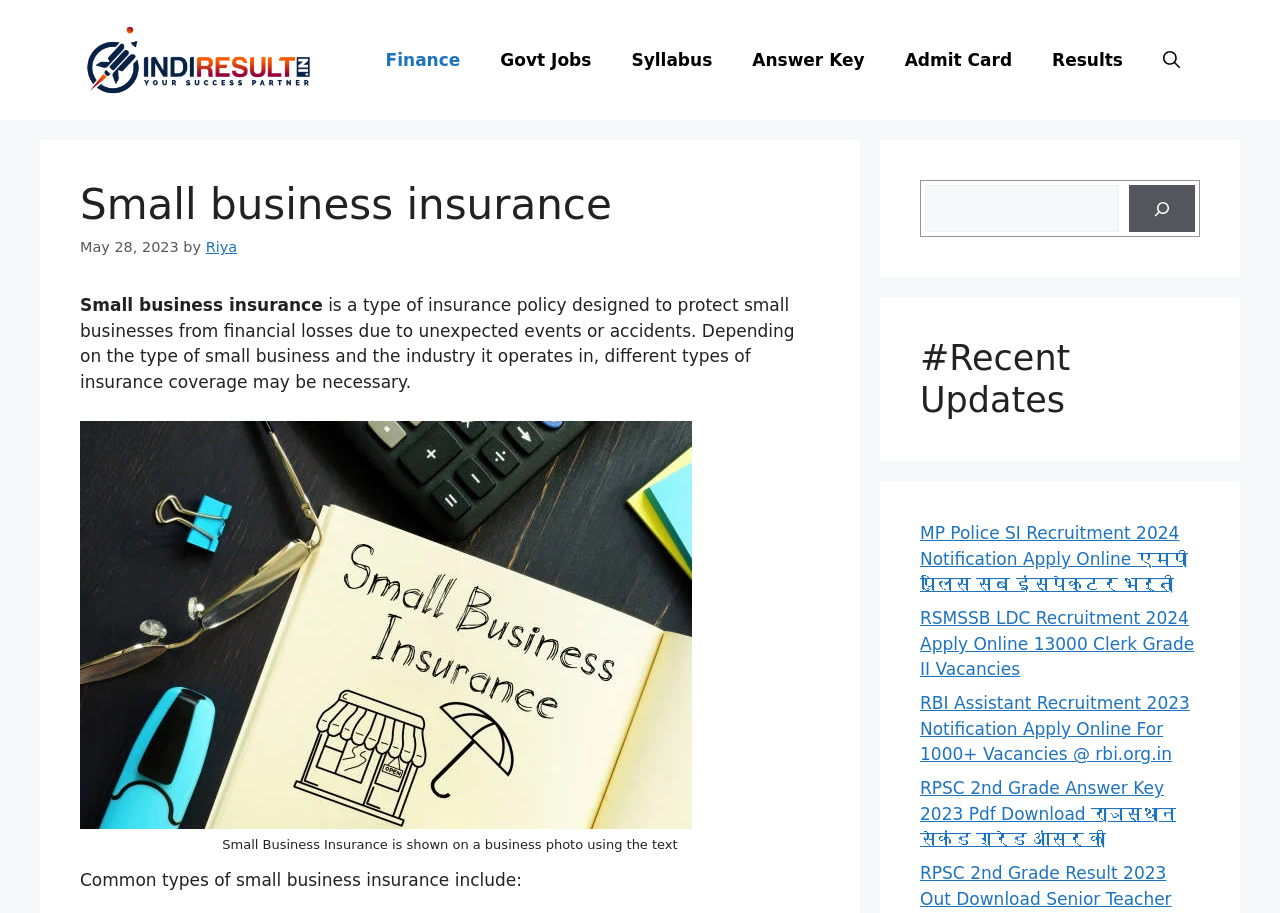Bounding box coordinates should be provided in the format (top-left x, top-left y, bottom-right x, bottom-right y) with all values between 0 and 1. Identify the bounding box for this UI element: Riya

[0.161, 0.262, 0.185, 0.28]